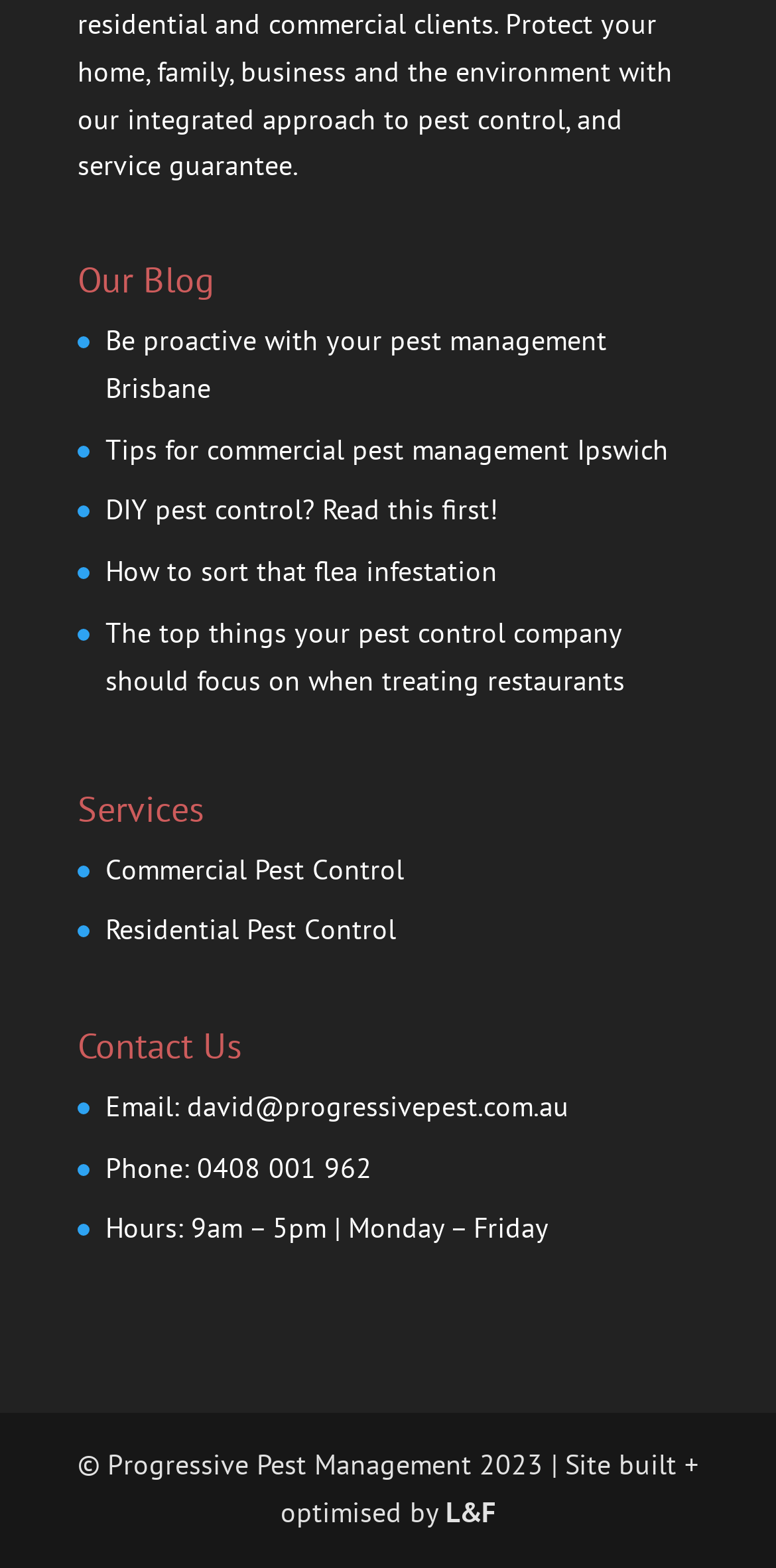What are the business hours of the company?
Answer the question using a single word or phrase, according to the image.

9am - 5pm, Monday - Friday